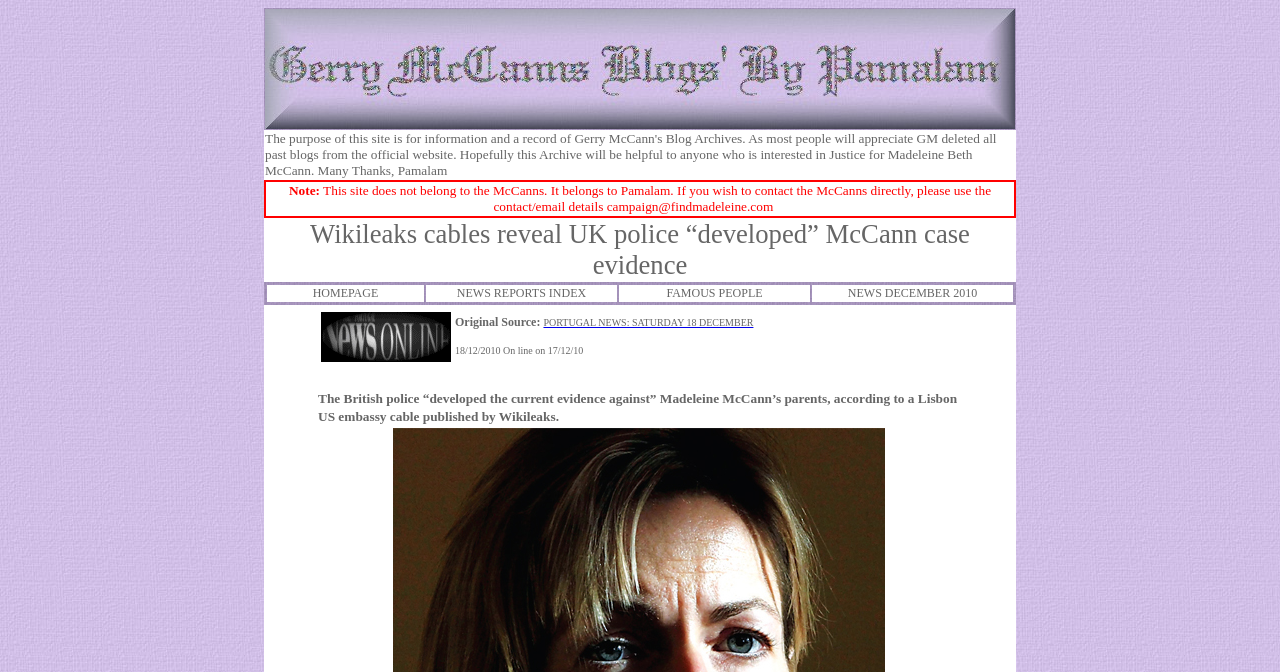From the screenshot, find the bounding box of the UI element matching this description: "HOMEPAGE". Supply the bounding box coordinates in the form [left, top, right, bottom], each a float between 0 and 1.

[0.244, 0.421, 0.296, 0.446]